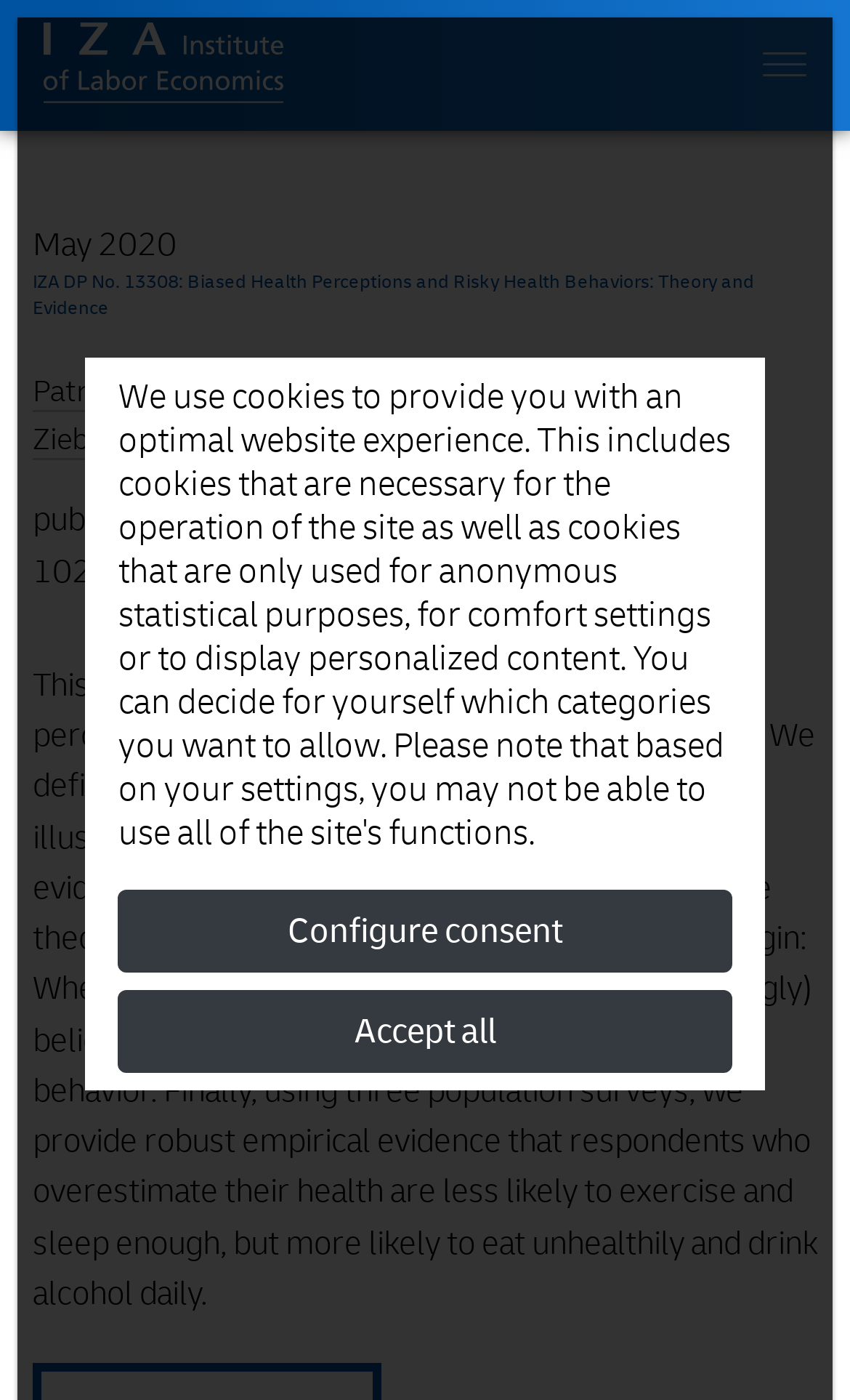Determine the bounding box coordinates of the clickable element necessary to fulfill the instruction: "View the 210 Module Frame product". Provide the coordinates as four float numbers within the 0 to 1 range, i.e., [left, top, right, bottom].

None